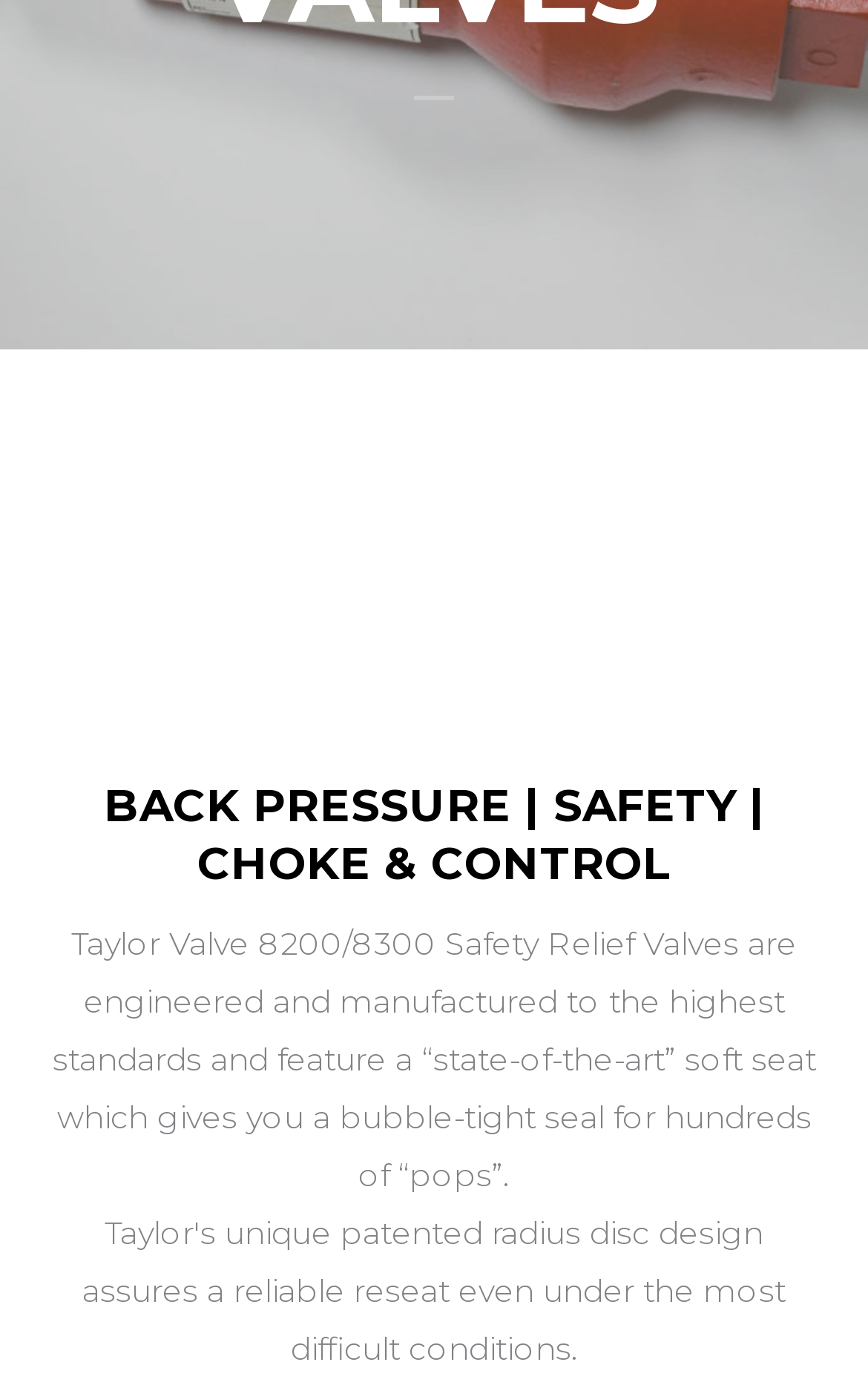Given the following UI element description: "title="IM17"", find the bounding box coordinates in the webpage screenshot.

[0.262, 0.332, 0.499, 0.481]